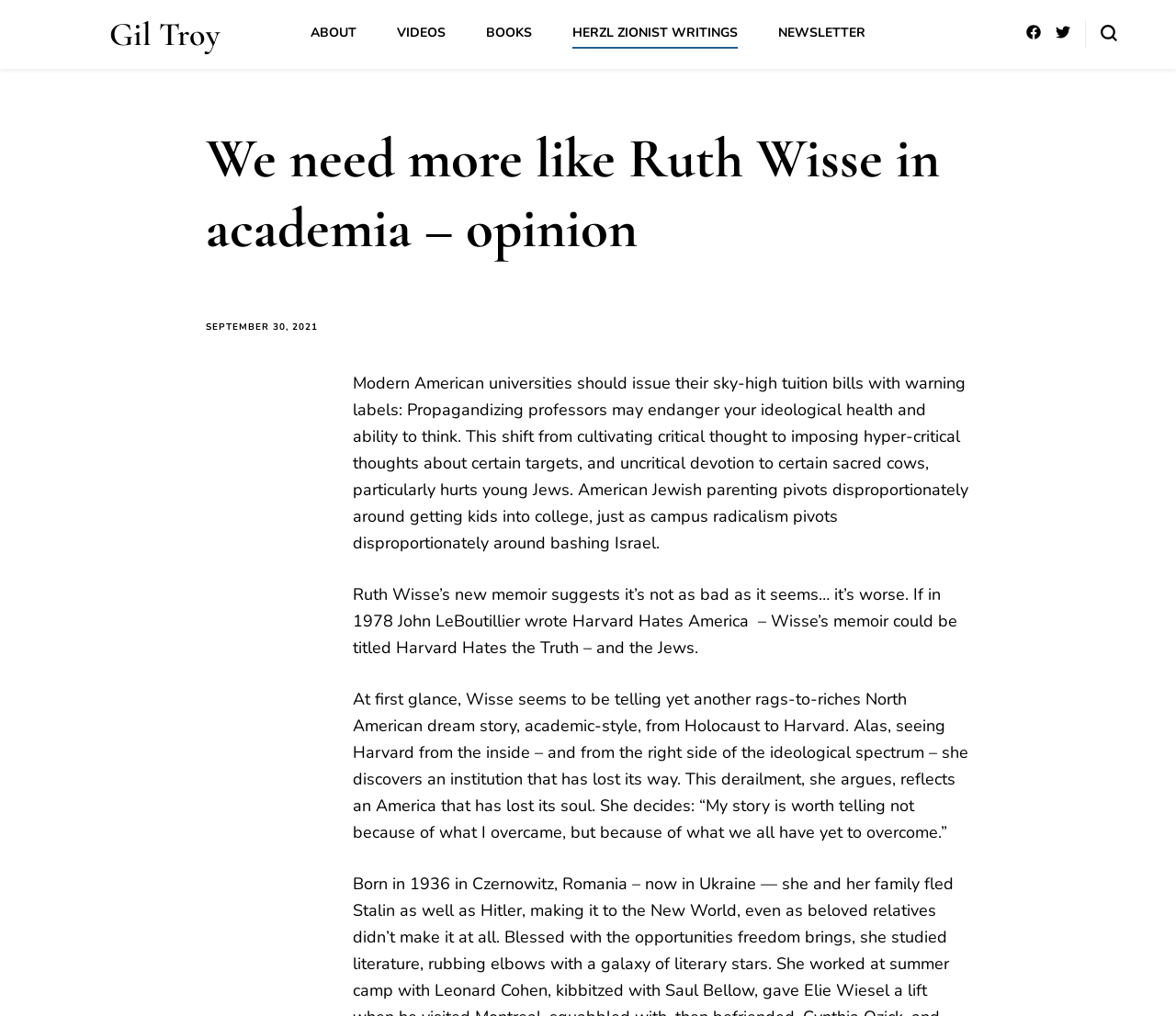What is the topic of the article? Analyze the screenshot and reply with just one word or a short phrase.

Ruth Wisse in academia